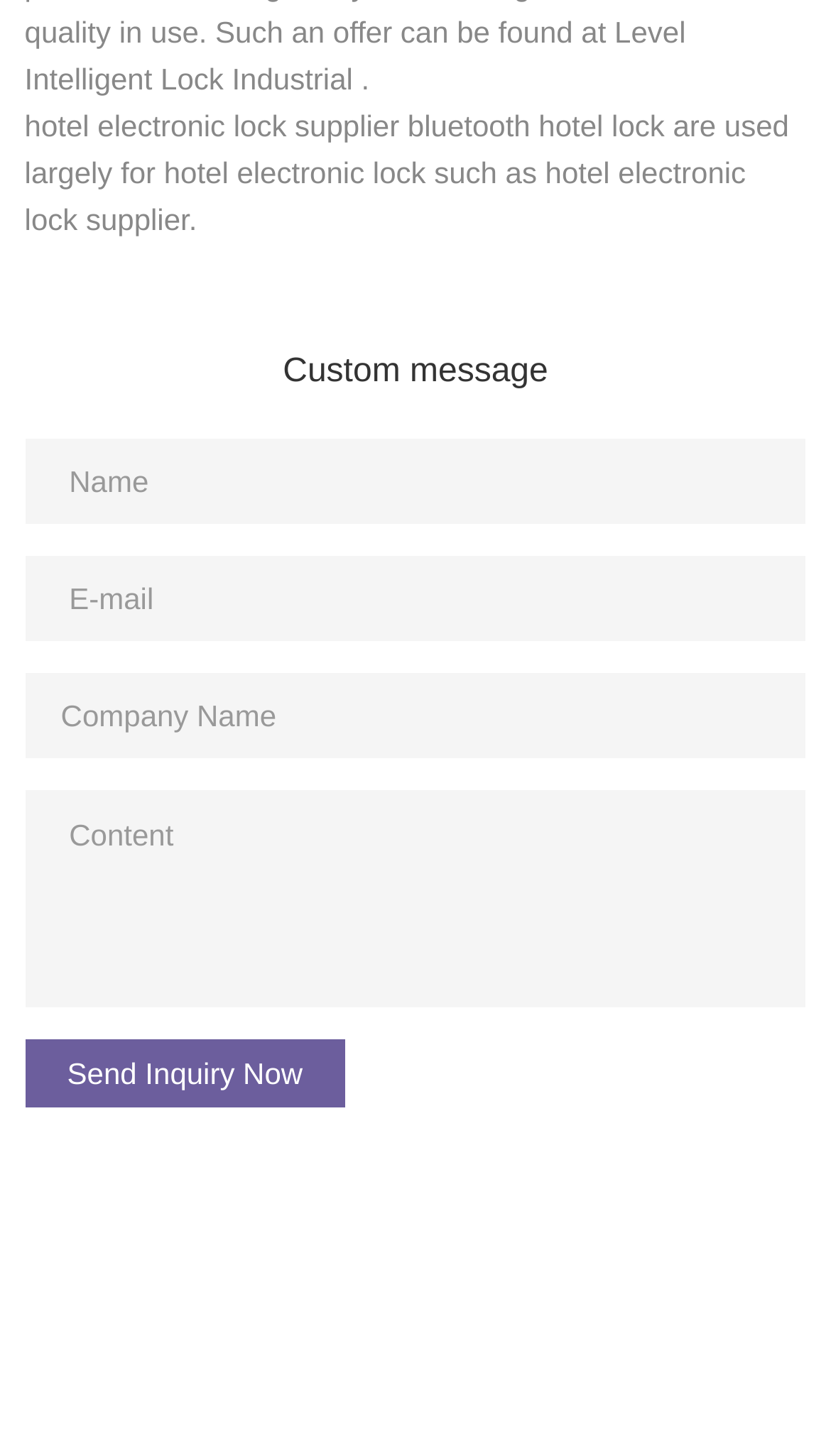Given the element description Send Inquiry Now, identify the bounding box coordinates for the UI element on the webpage screenshot. The format should be (top-left x, top-left y, bottom-right x, bottom-right y), with values between 0 and 1.

[0.03, 0.713, 0.416, 0.76]